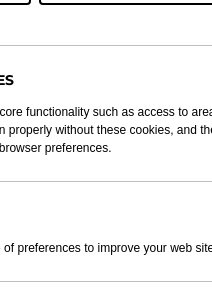Respond with a single word or phrase:
What is the benefit of using SMTP TLS?

Enhances confidentiality and integrity